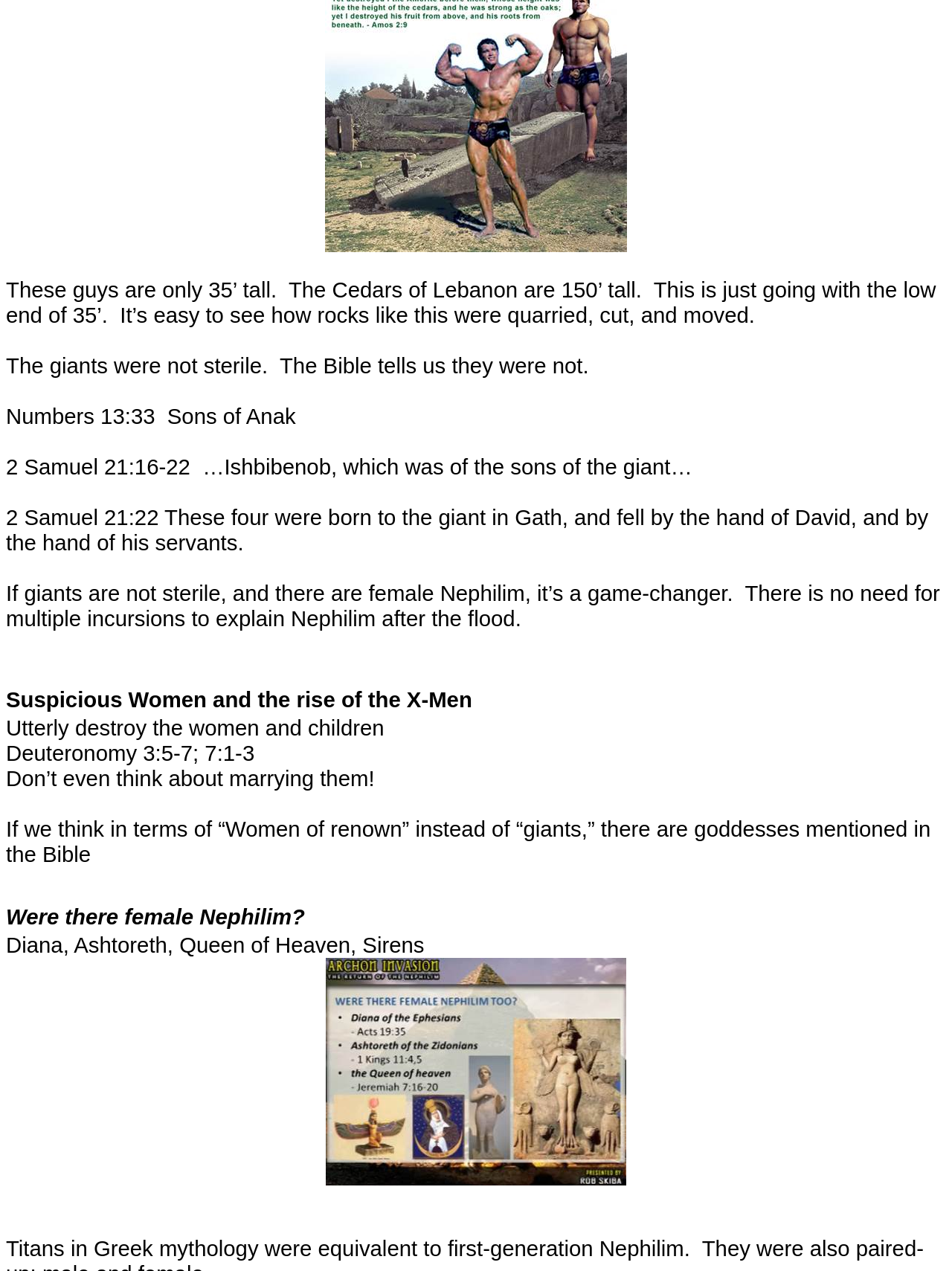Provide a single word or phrase answer to the question: 
What is the name of the giant mentioned in 2 Samuel 21:16-22?

Ishbibenob